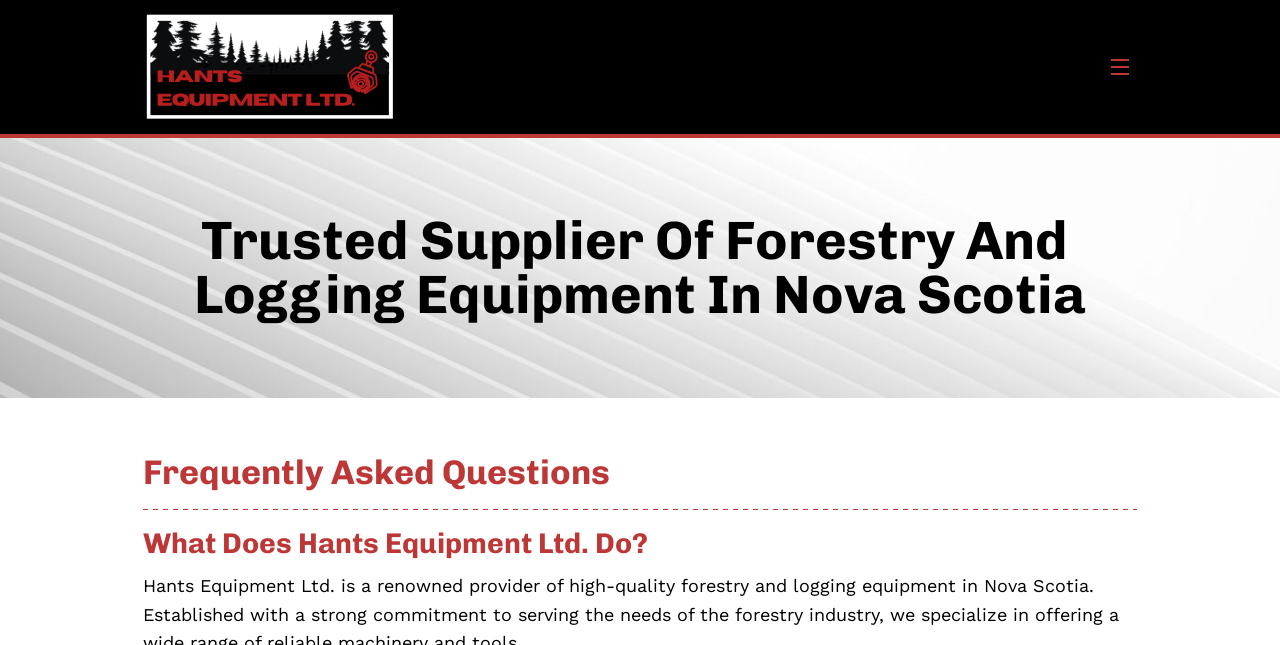Identify the webpage's primary heading and generate its text.

Trusted Supplier Of Forestry And Logging Equipment In Nova Scotia